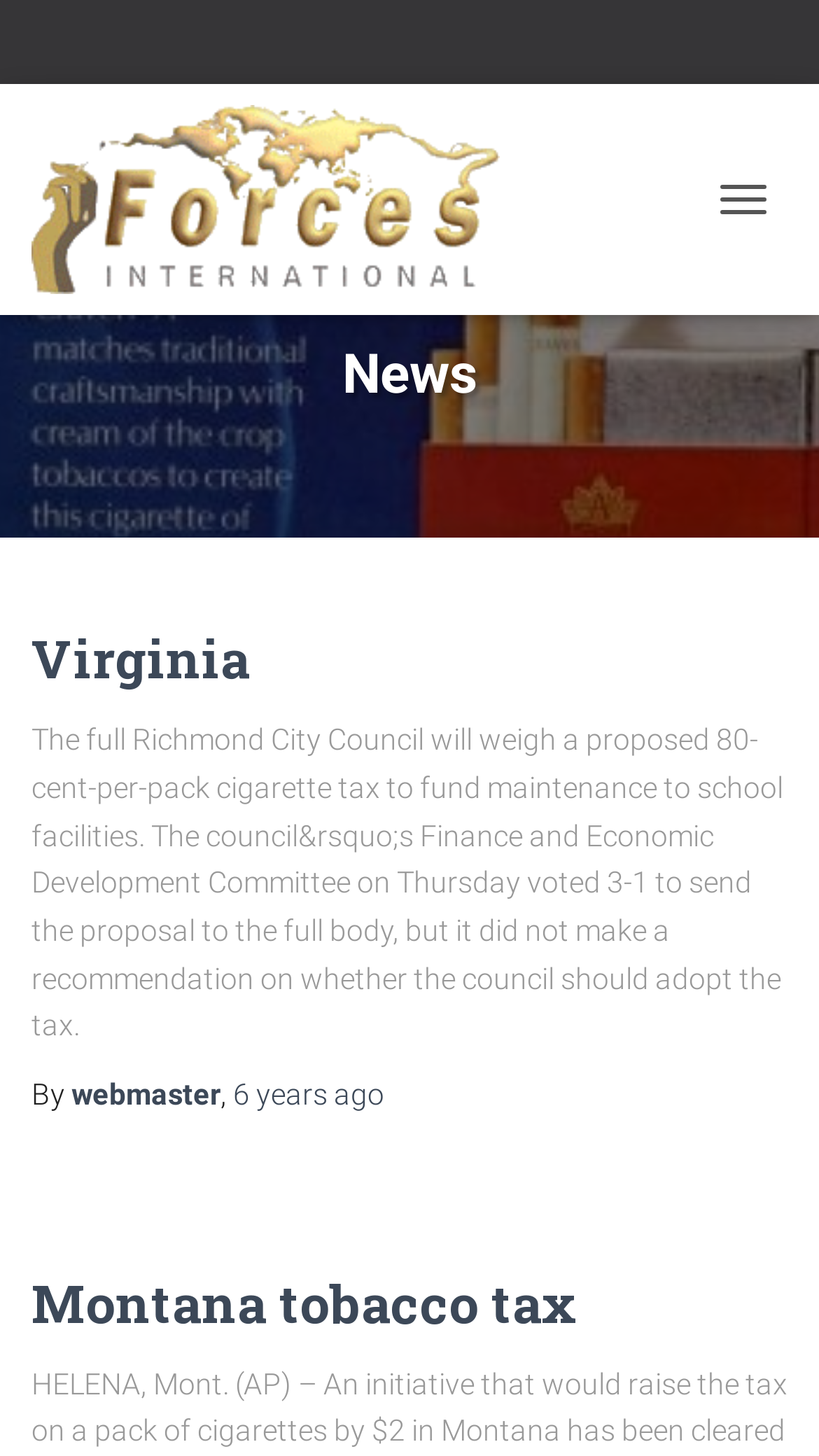Answer the following query with a single word or phrase:
How old is the article?

6 years ago